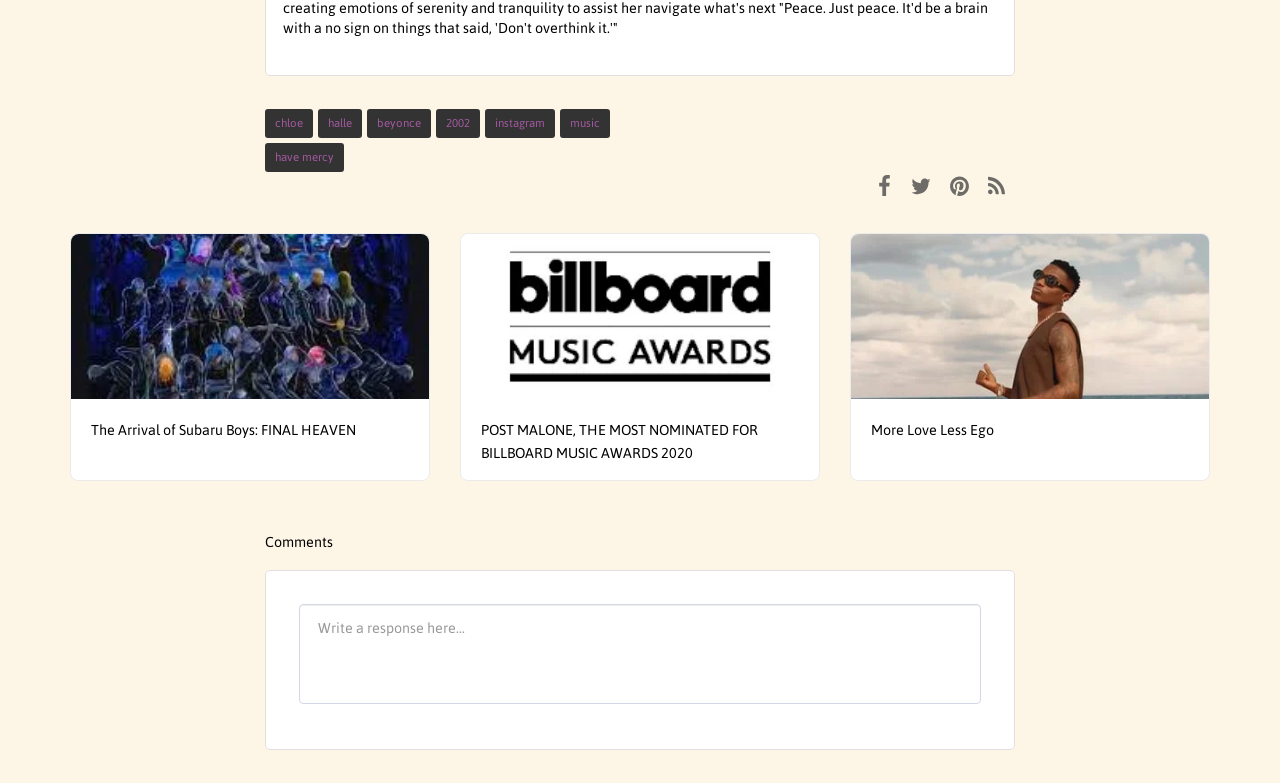Show the bounding box coordinates for the element that needs to be clicked to execute the following instruction: "Donate to the Talent Fund". Provide the coordinates in the form of four float numbers between 0 and 1, i.e., [left, top, right, bottom].

None